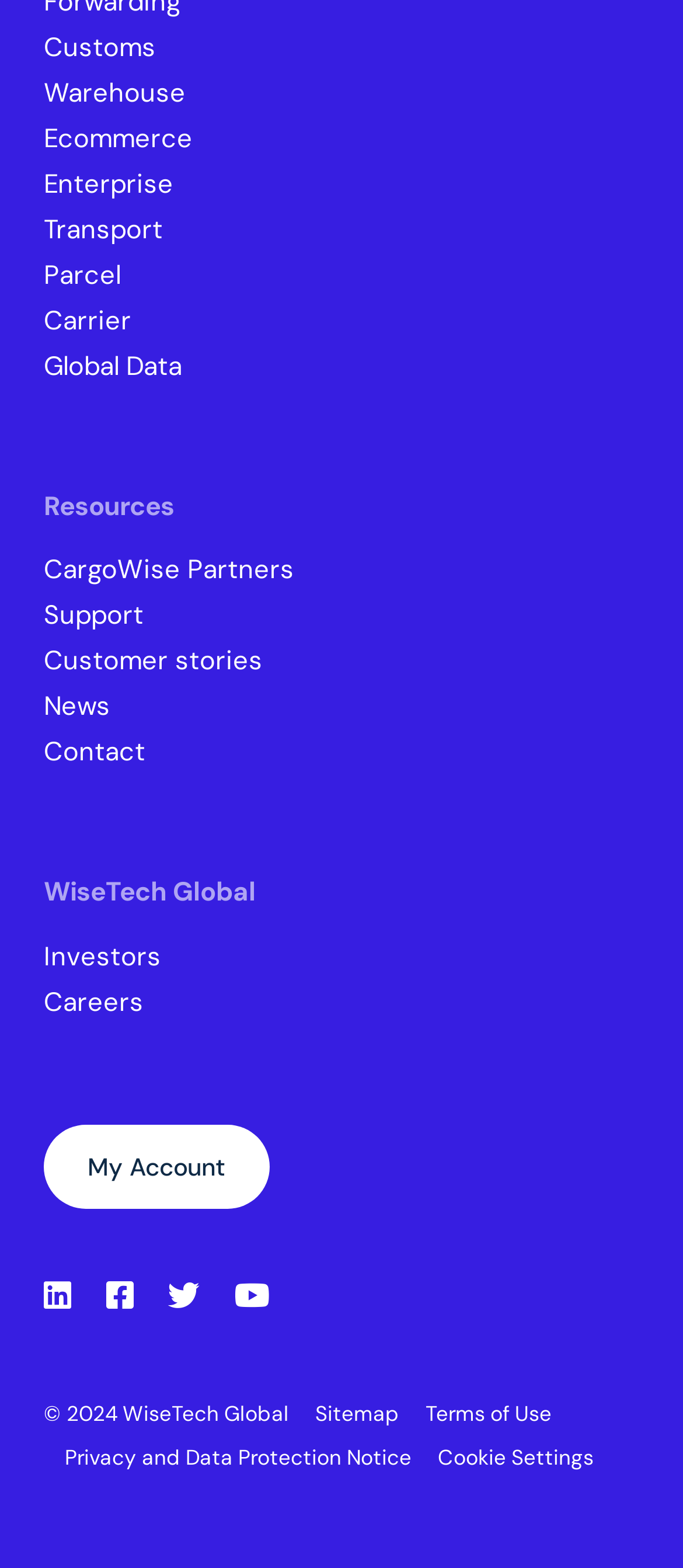What is the last link in the footer section?
Use the information from the screenshot to give a comprehensive response to the question.

I looked at the footer section of the webpage and found the last link, which is 'Cookie Settings'. It is located at the bottom right corner of the webpage.